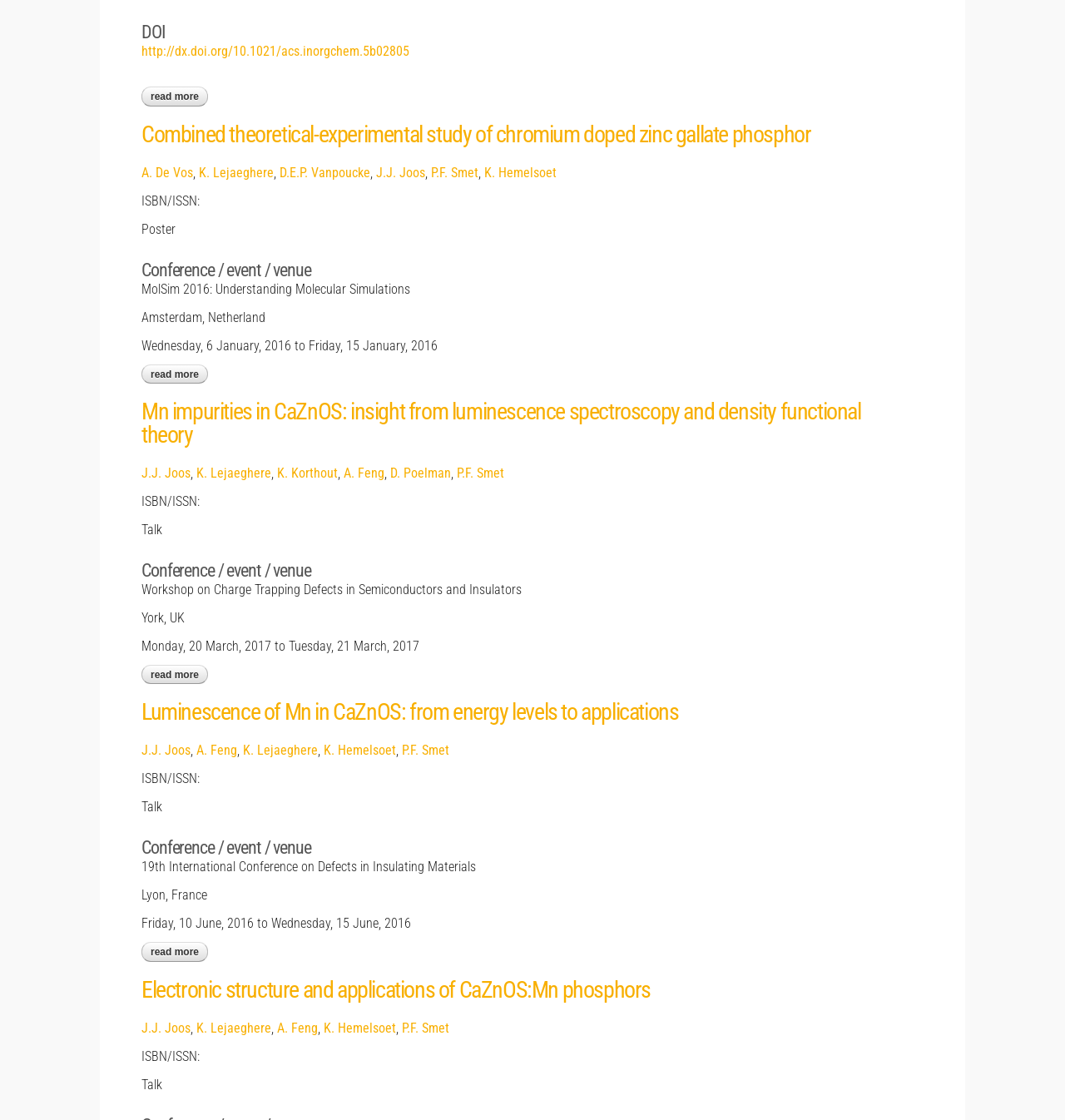What is the event name of the third article?
Based on the image content, provide your answer in one word or a short phrase.

19th International Conference on Defects in Insulating Materials